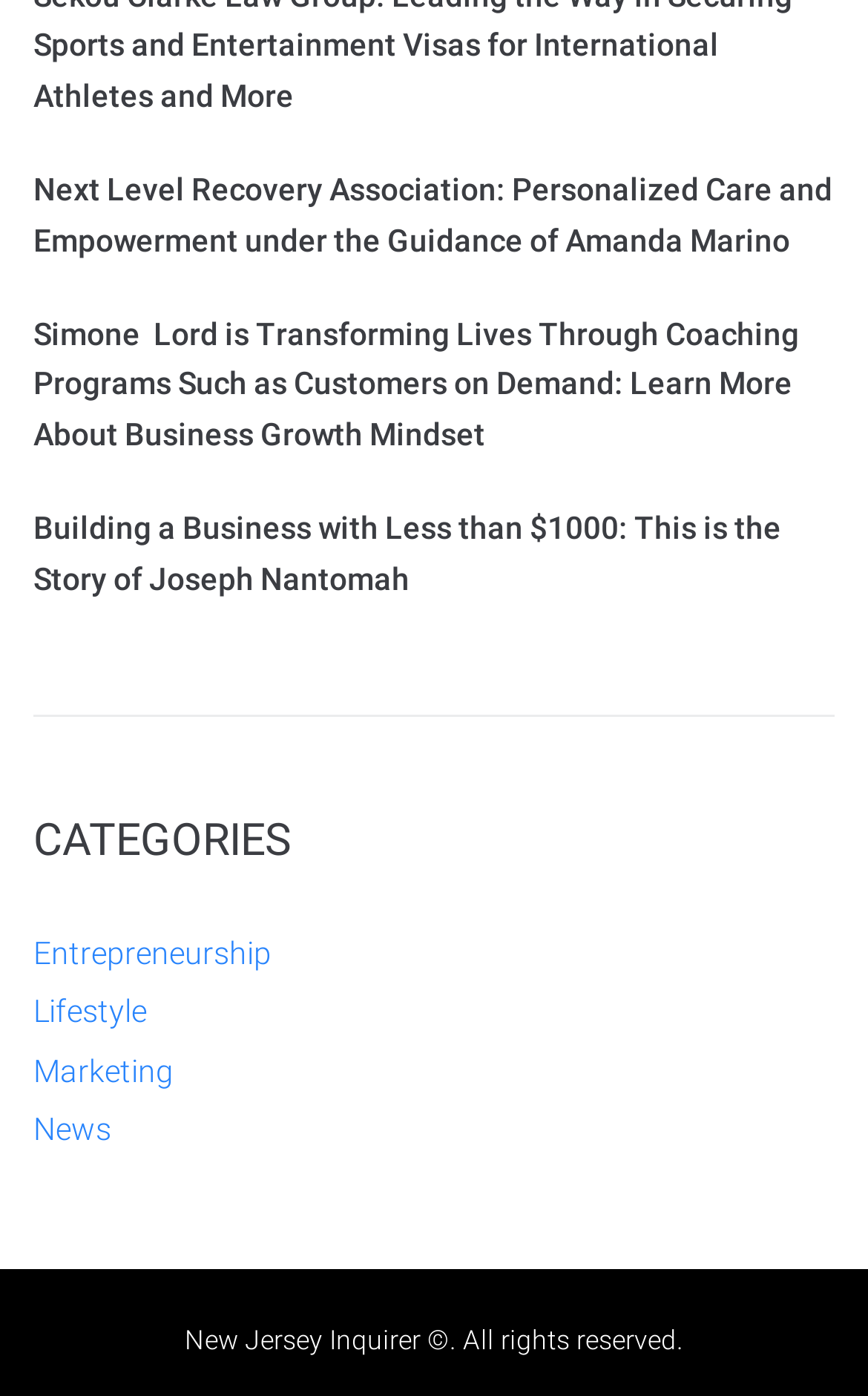How many categories are listed on the webpage? Refer to the image and provide a one-word or short phrase answer.

4